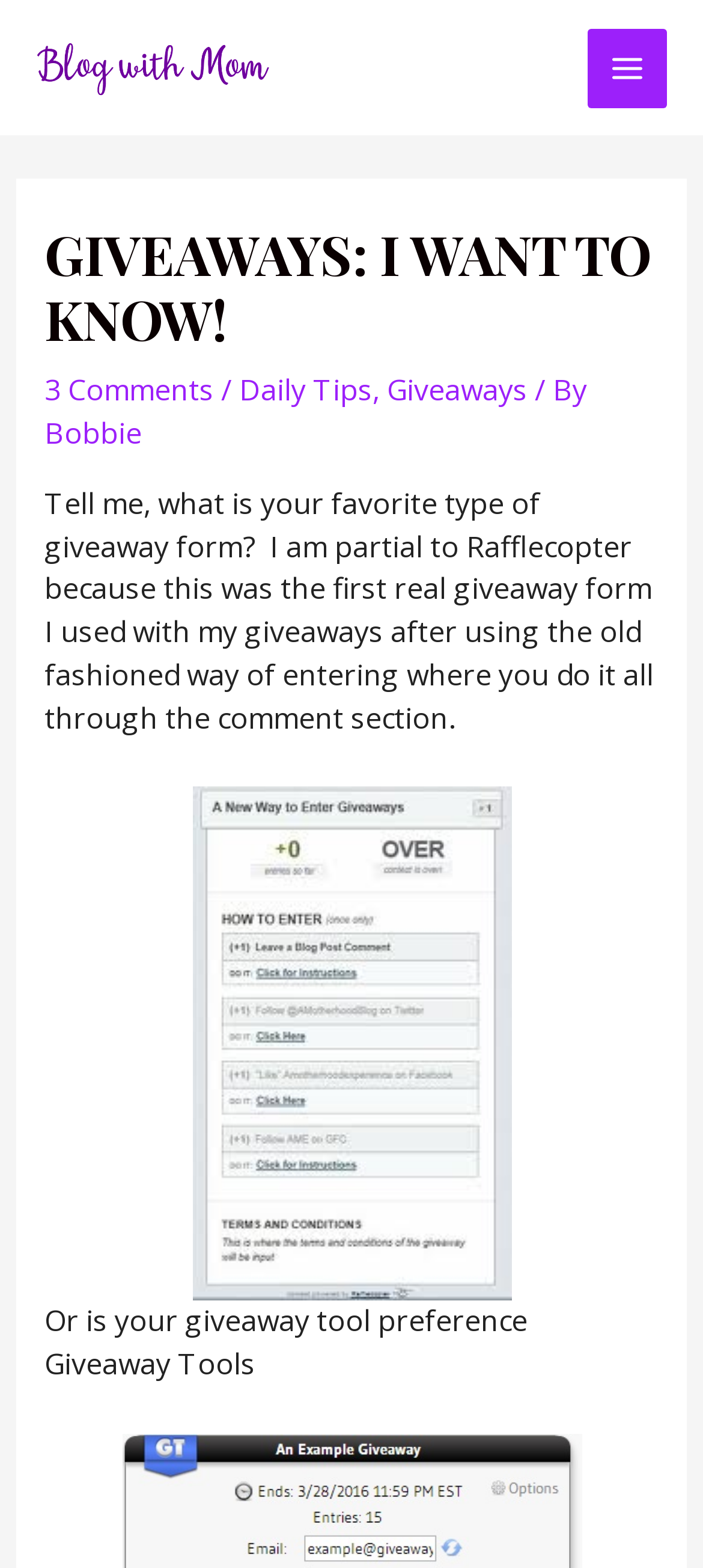Provide a brief response using a word or short phrase to this question:
What is the name of the blog?

Blog With Mom